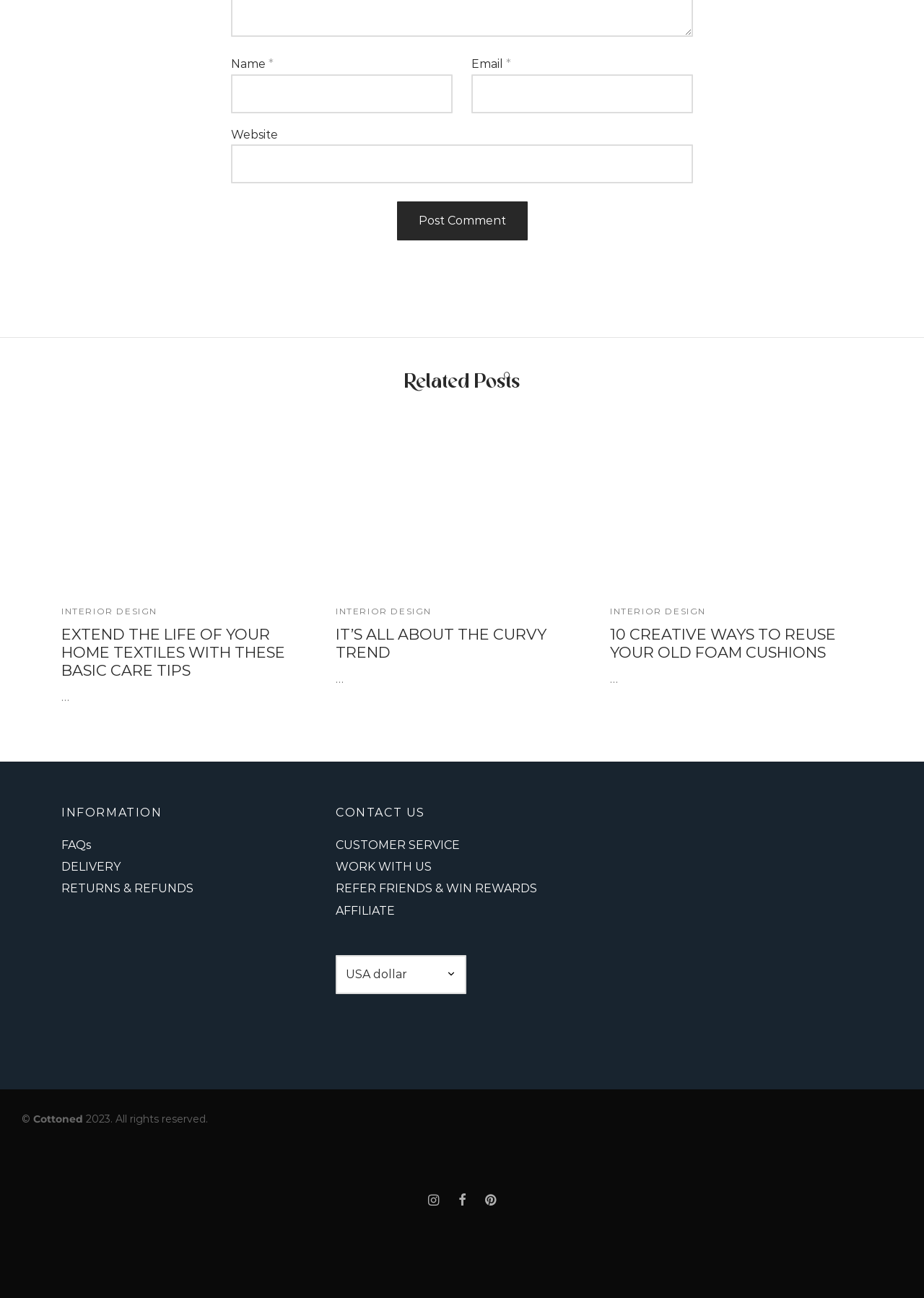Please predict the bounding box coordinates of the element's region where a click is necessary to complete the following instruction: "Check the FAQs". The coordinates should be represented by four float numbers between 0 and 1, i.e., [left, top, right, bottom].

[0.066, 0.642, 0.098, 0.659]